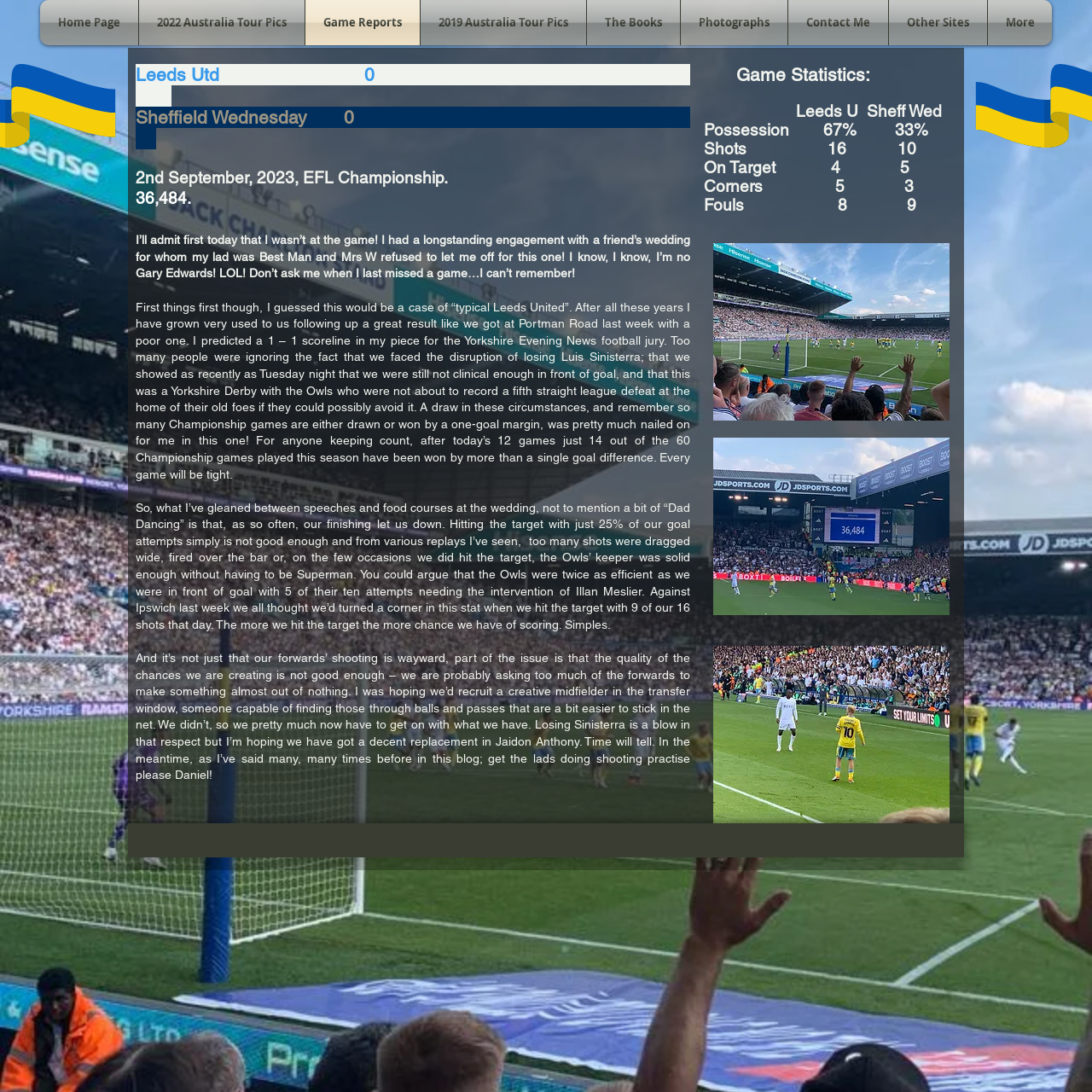Please identify the bounding box coordinates of the clickable element to fulfill the following instruction: "Click Contact Me". The coordinates should be four float numbers between 0 and 1, i.e., [left, top, right, bottom].

[0.722, 0.0, 0.813, 0.041]